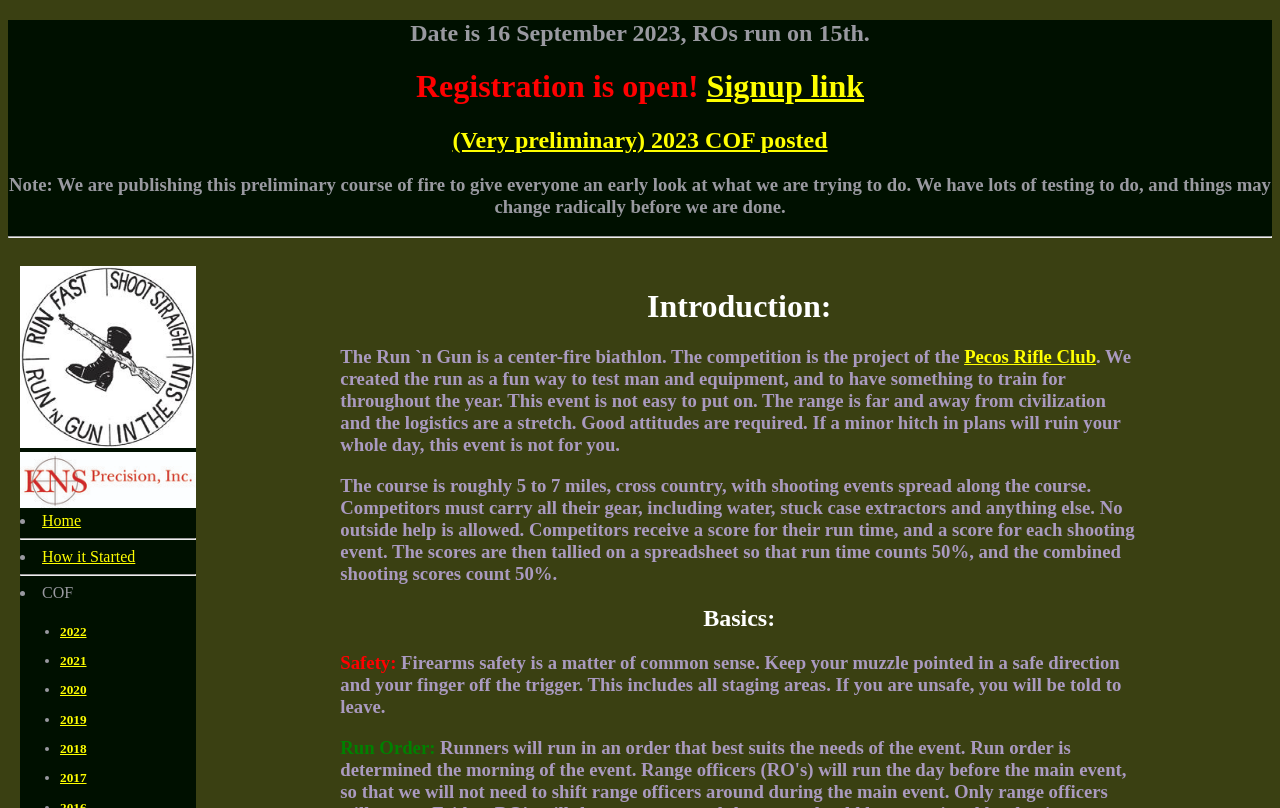What is the principal heading displayed on the webpage?

Registration is open! Signup link
